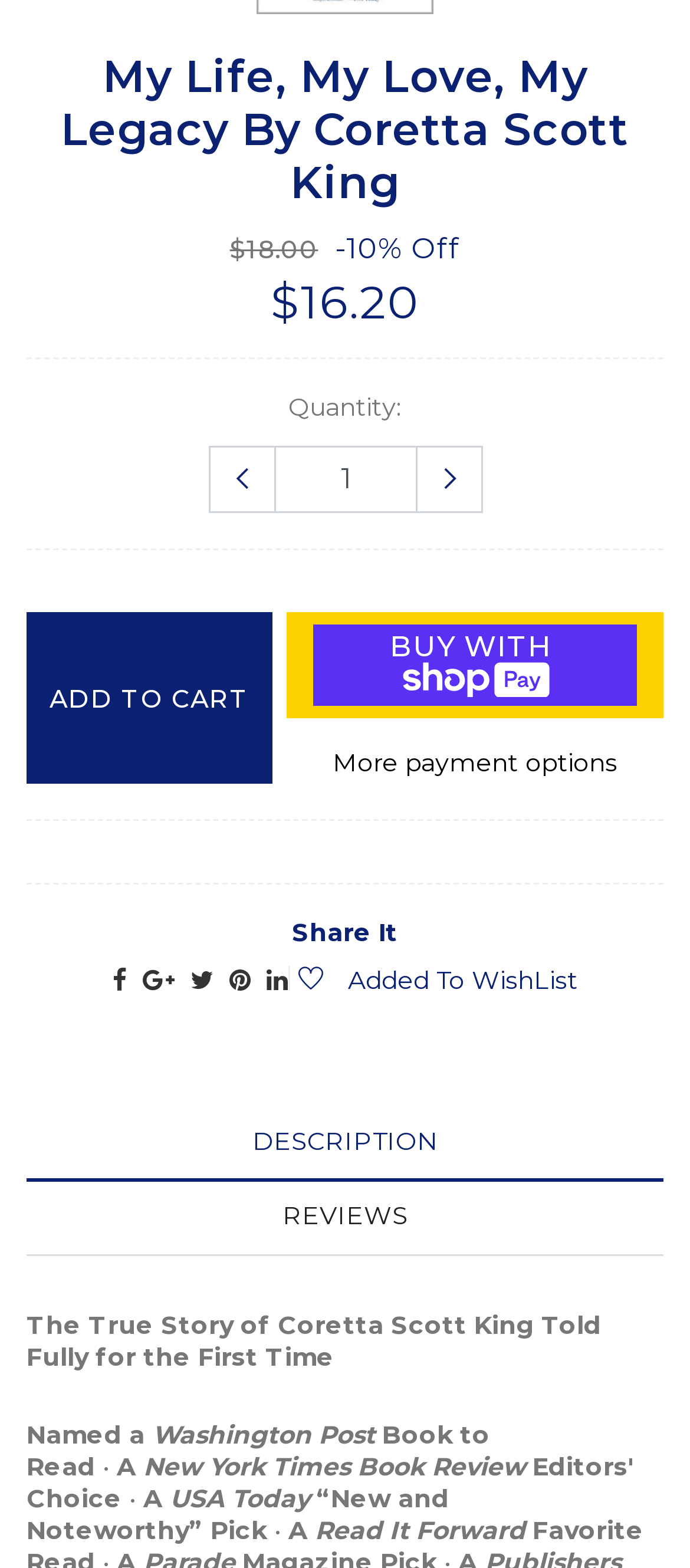Please identify the bounding box coordinates of the area that needs to be clicked to fulfill the following instruction: "View product description."

[0.038, 0.705, 0.962, 0.752]